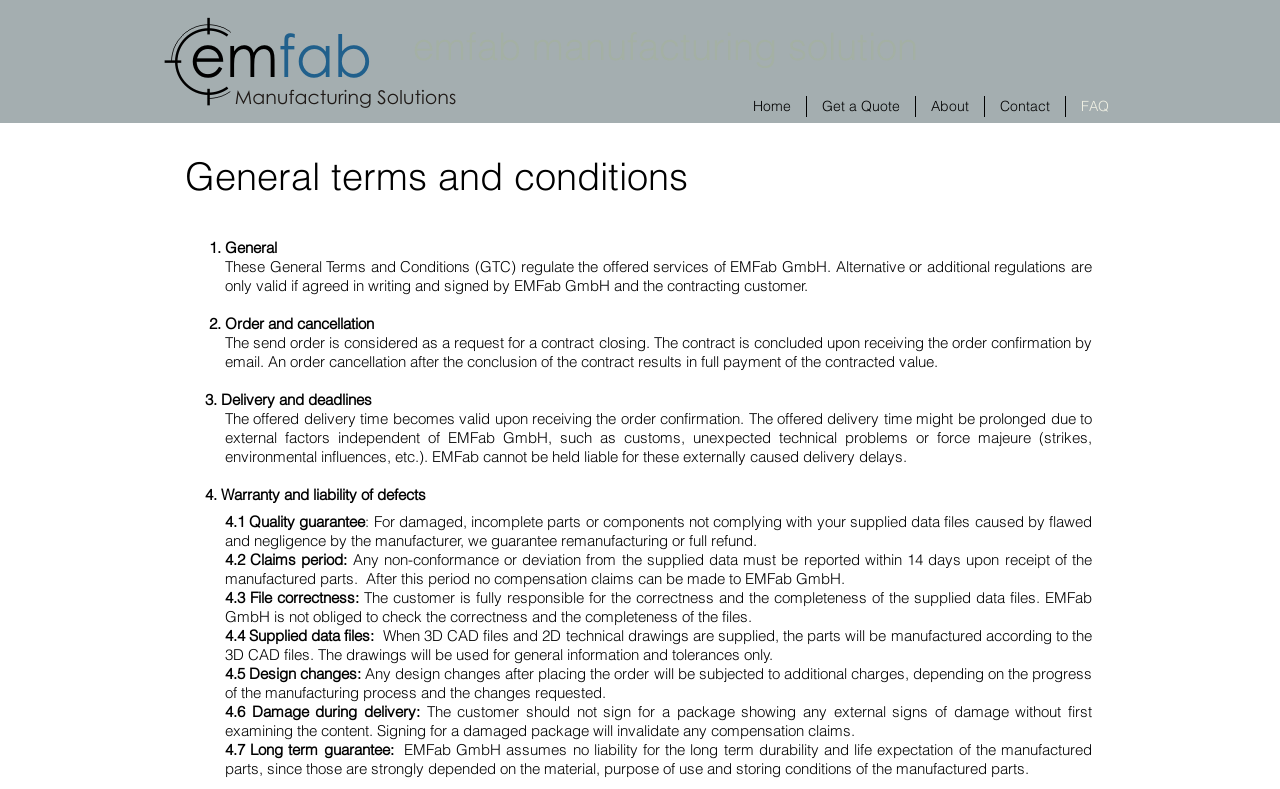What is the name of the company?
Deliver a detailed and extensive answer to the question.

The company name can be found in the heading 'emfab manufacturing solution' which is a subheading of the main heading 'Terms & Conditions | emfab'. This suggests that the webpage is related to the terms and conditions of EMFab GmbH.